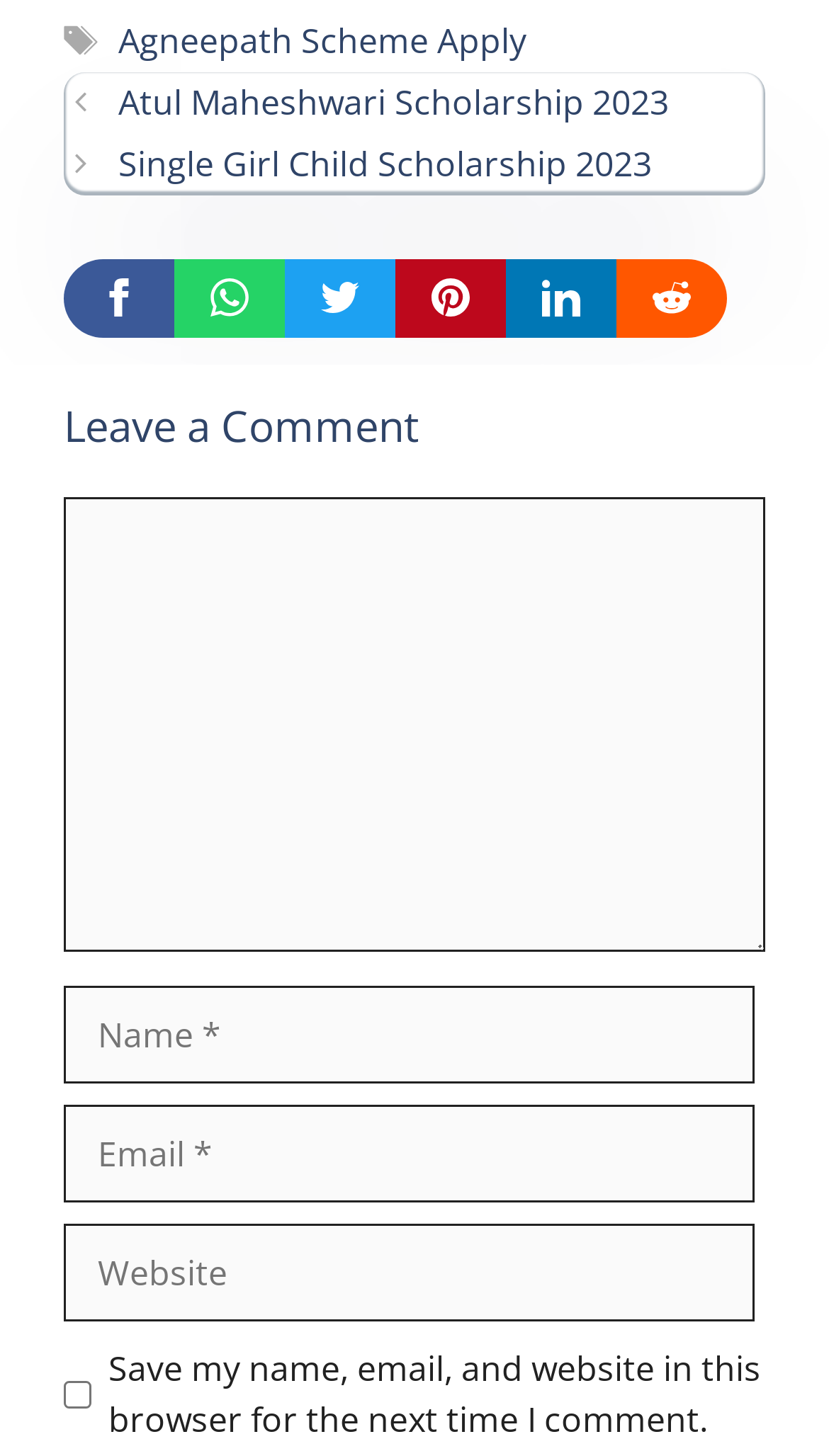Determine the bounding box coordinates of the clickable element necessary to fulfill the instruction: "Click on the 'Agneepath Scheme Apply' link". Provide the coordinates as four float numbers within the 0 to 1 range, i.e., [left, top, right, bottom].

[0.143, 0.012, 0.635, 0.044]